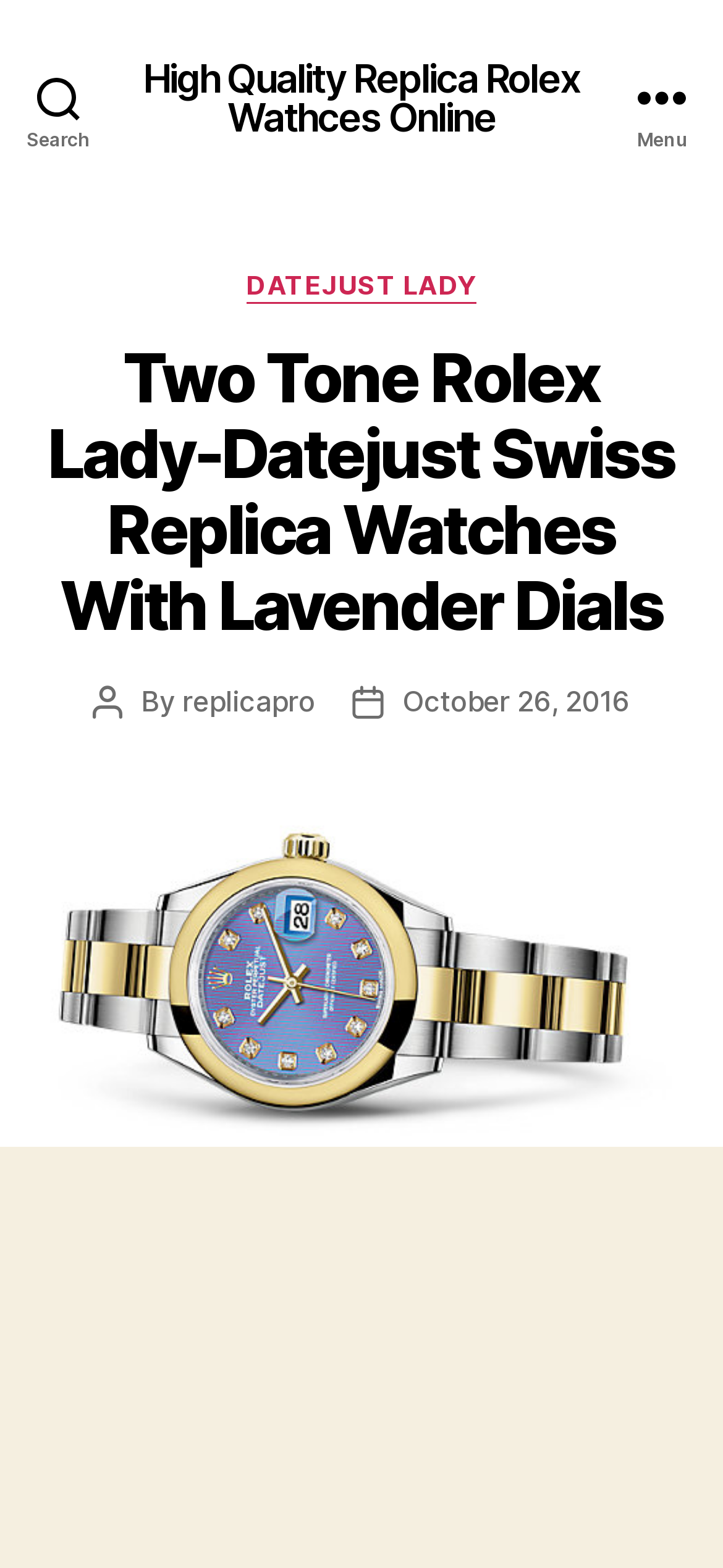Determine the main text heading of the webpage and provide its content.

Two Tone Rolex Lady-Datejust Swiss Replica Watches With Lavender Dials